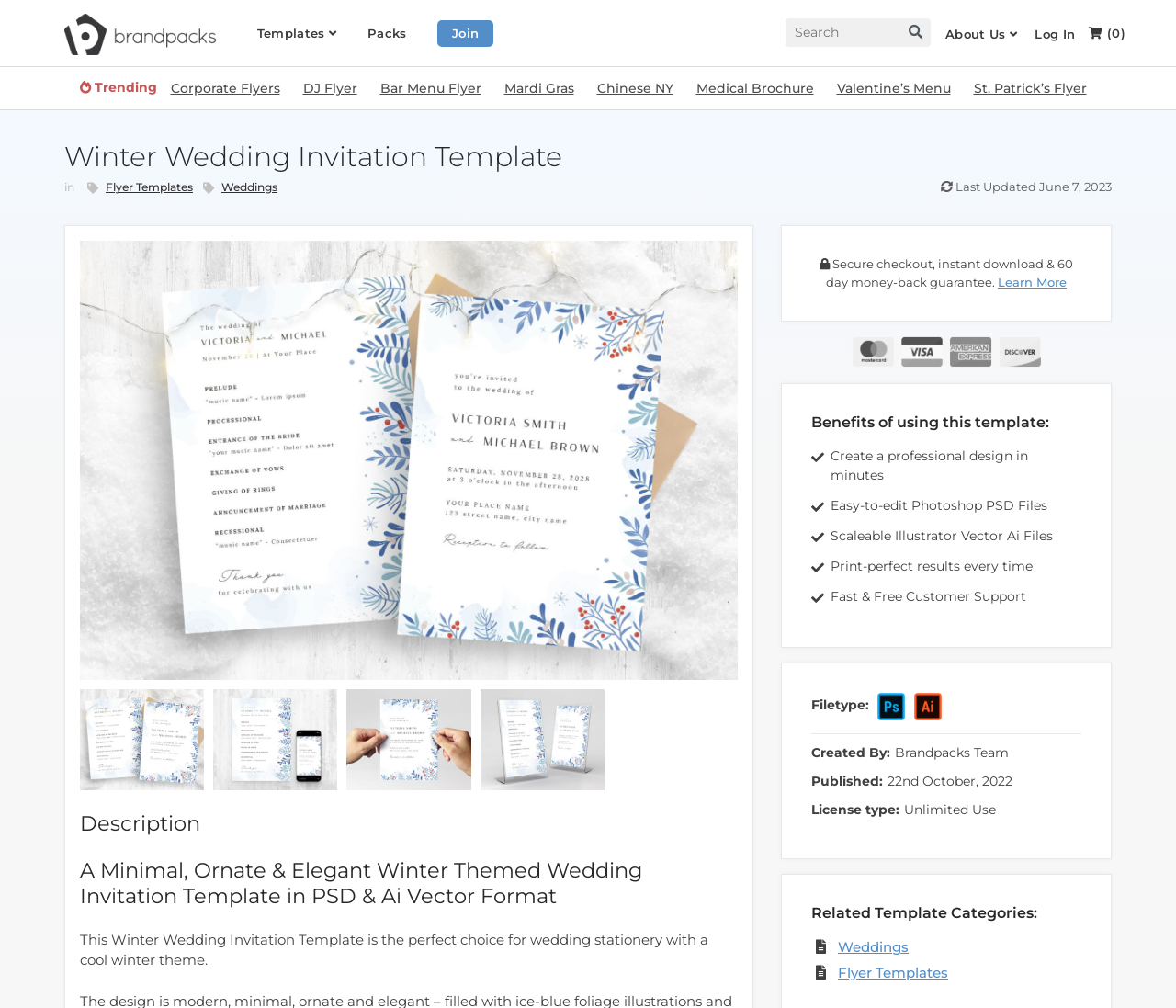Please study the image and answer the question comprehensively:
What is the format of the template?

I found the answer in the heading 'Winter Wedding Invitation Template' and the description 'A Minimal, Ornate & Elegant Winter Themed Wedding Invitation Template in PSD & Ai Vector Format'.